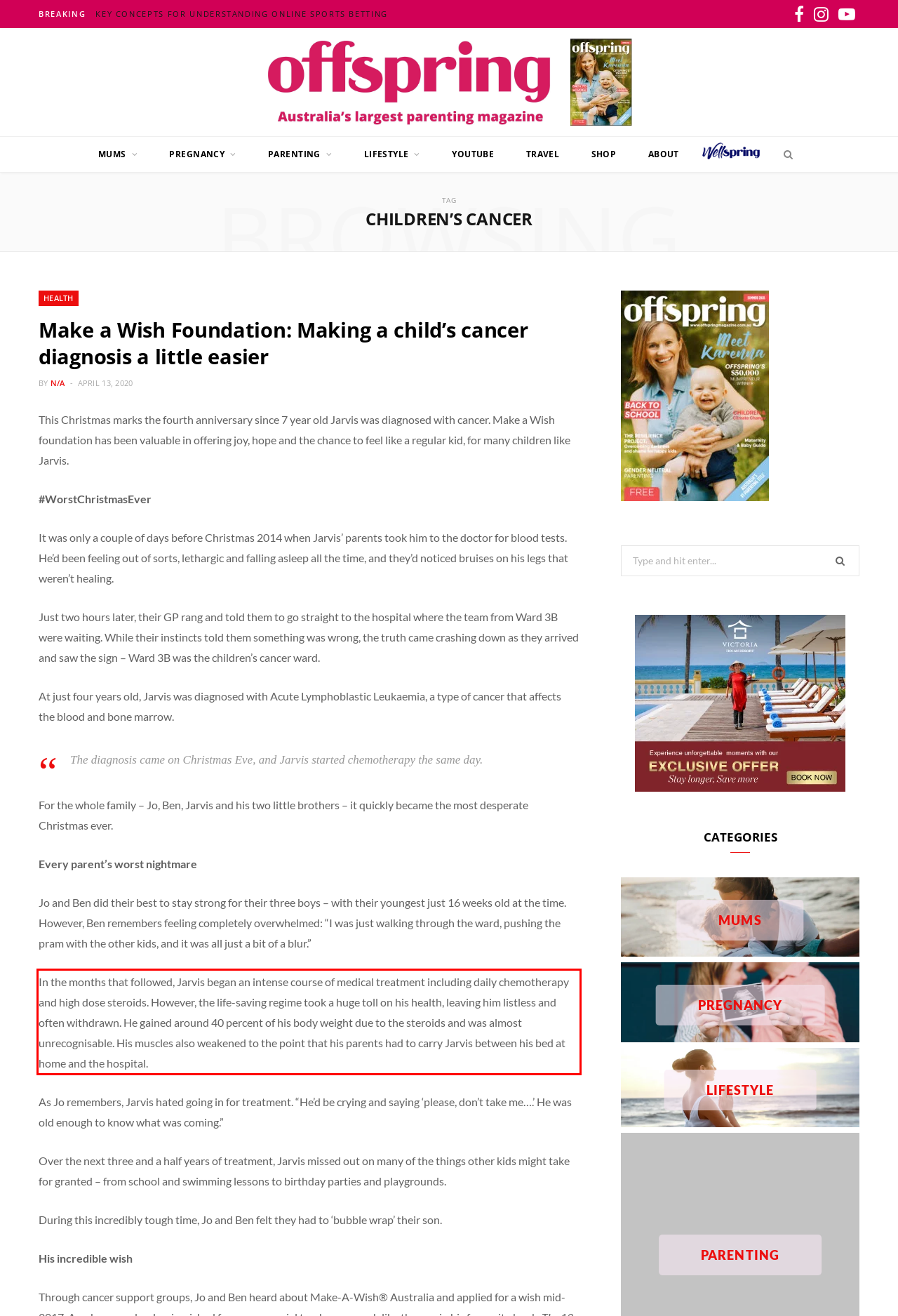Please analyze the provided webpage screenshot and perform OCR to extract the text content from the red rectangle bounding box.

In the months that followed, Jarvis began an intense course of medical treatment including daily chemotherapy and high dose steroids. However, the life-saving regime took a huge toll on his health, leaving him listless and often withdrawn. He gained around 40 percent of his body weight due to the steroids and was almost unrecognisable. His muscles also weakened to the point that his parents had to carry Jarvis between his bed at home and the hospital.